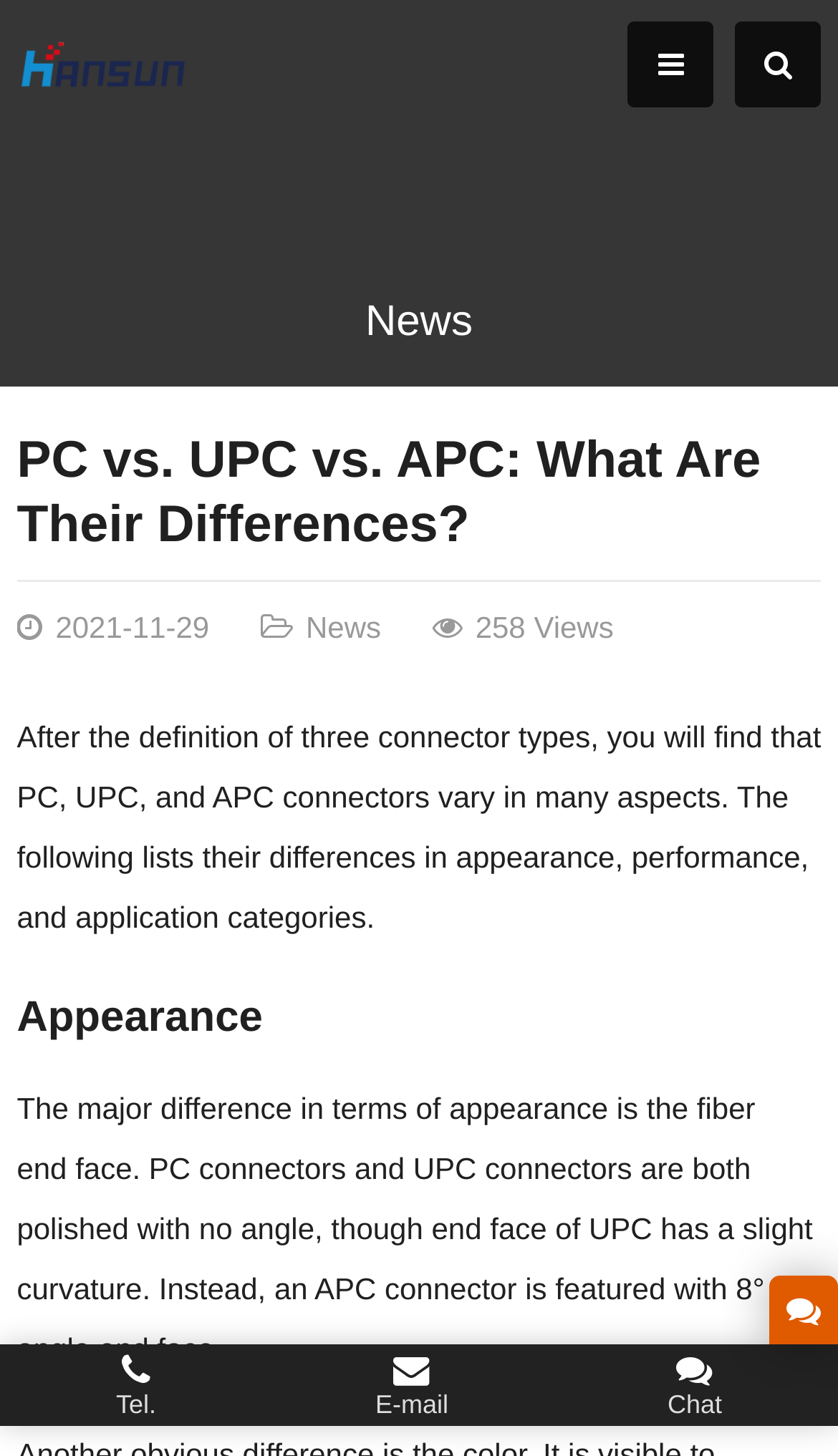Provide a thorough summary of the webpage.

The webpage is about comparing PC, UPC, and APC connectors, highlighting their differences in various aspects. At the top left, there is a logo of "HANSUN" accompanied by a link to the company's website. On the top right, there are three social media links, represented by icons.

Below the logo, there is a navigation menu with a "News" heading, which contains a link to the news section. The main content of the webpage is divided into sections, starting with a header that displays the title "PC vs. UPC vs. APC: What Are Their Differences?" along with the publication date "2021-11-29" and the number of views "258 Views".

The main content is a descriptive text that explains the differences between PC, UPC, and APC connectors, specifically in terms of appearance, performance, and application categories. The first section is about appearance, which describes the differences in fiber end-face between PC, UPC, and APC connectors.

At the bottom of the page, there is a layout table with three links to contact the company via telephone, email, or chat.